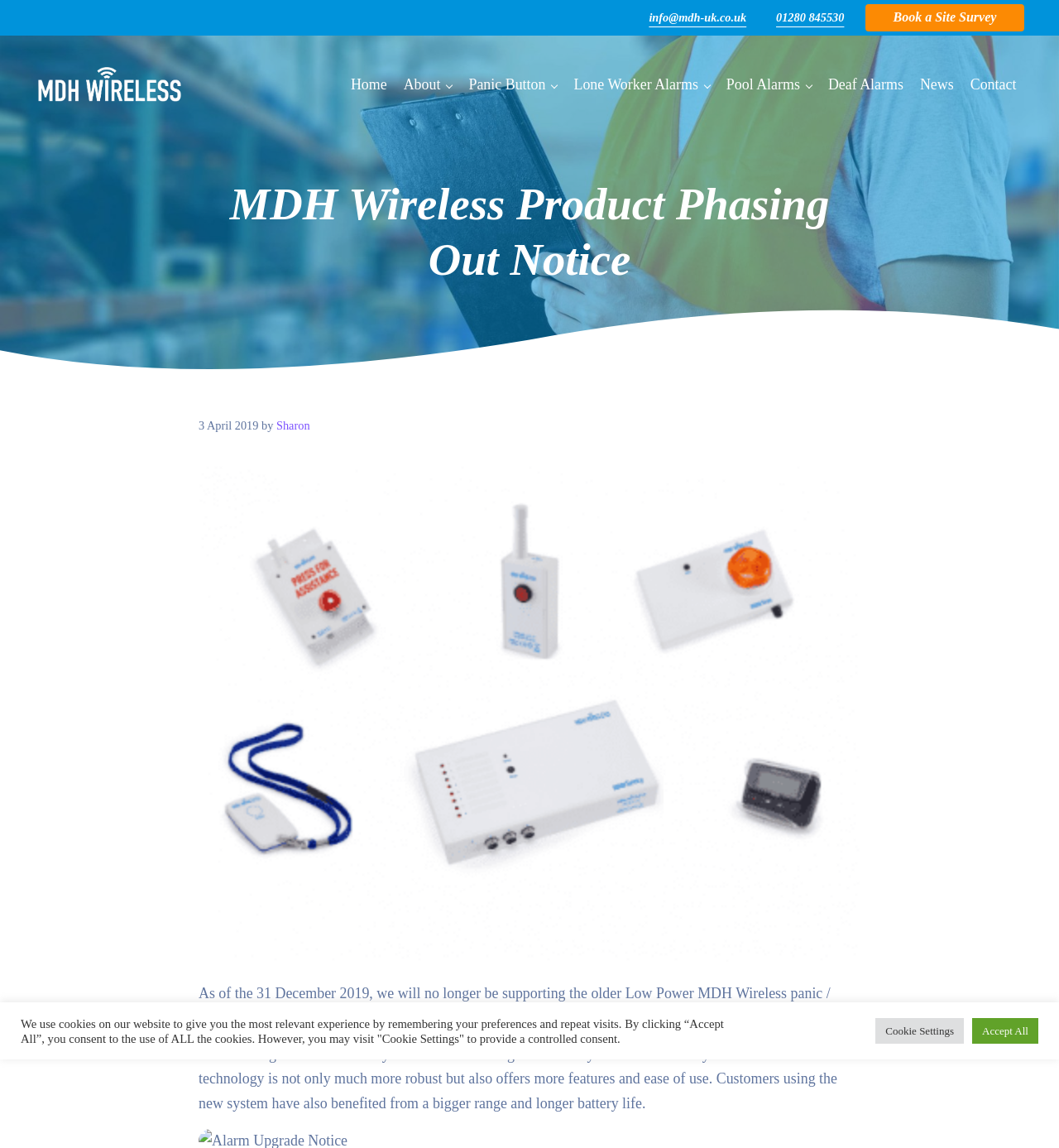Identify the bounding box coordinates for the element you need to click to achieve the following task: "Visit the home page". Provide the bounding box coordinates as four float numbers between 0 and 1, in the form [left, top, right, bottom].

[0.323, 0.055, 0.373, 0.094]